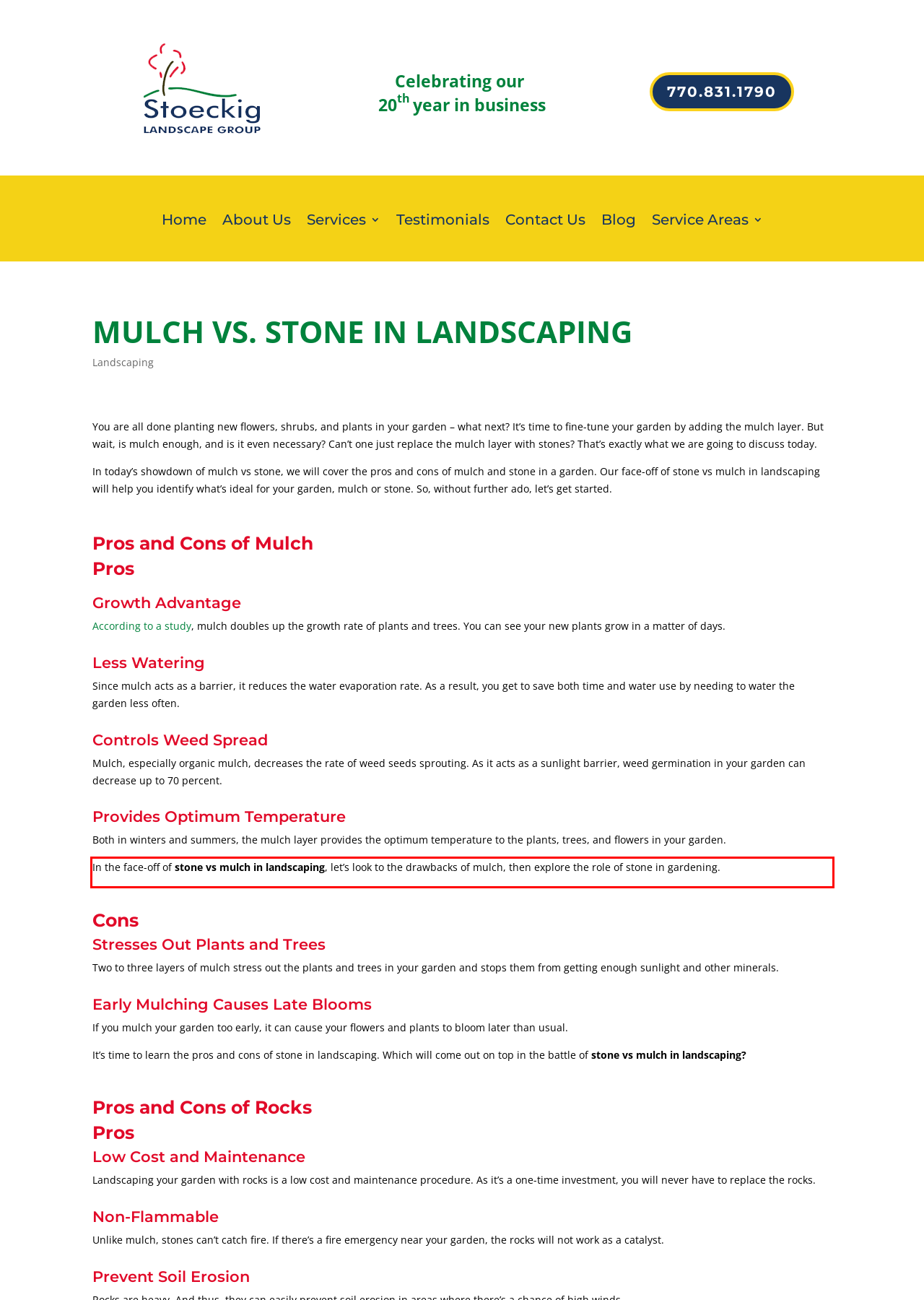Please examine the screenshot of the webpage and read the text present within the red rectangle bounding box.

In the face-off of stone vs mulch in landscaping, let’s look to the drawbacks of mulch, then explore the role of stone in gardening.